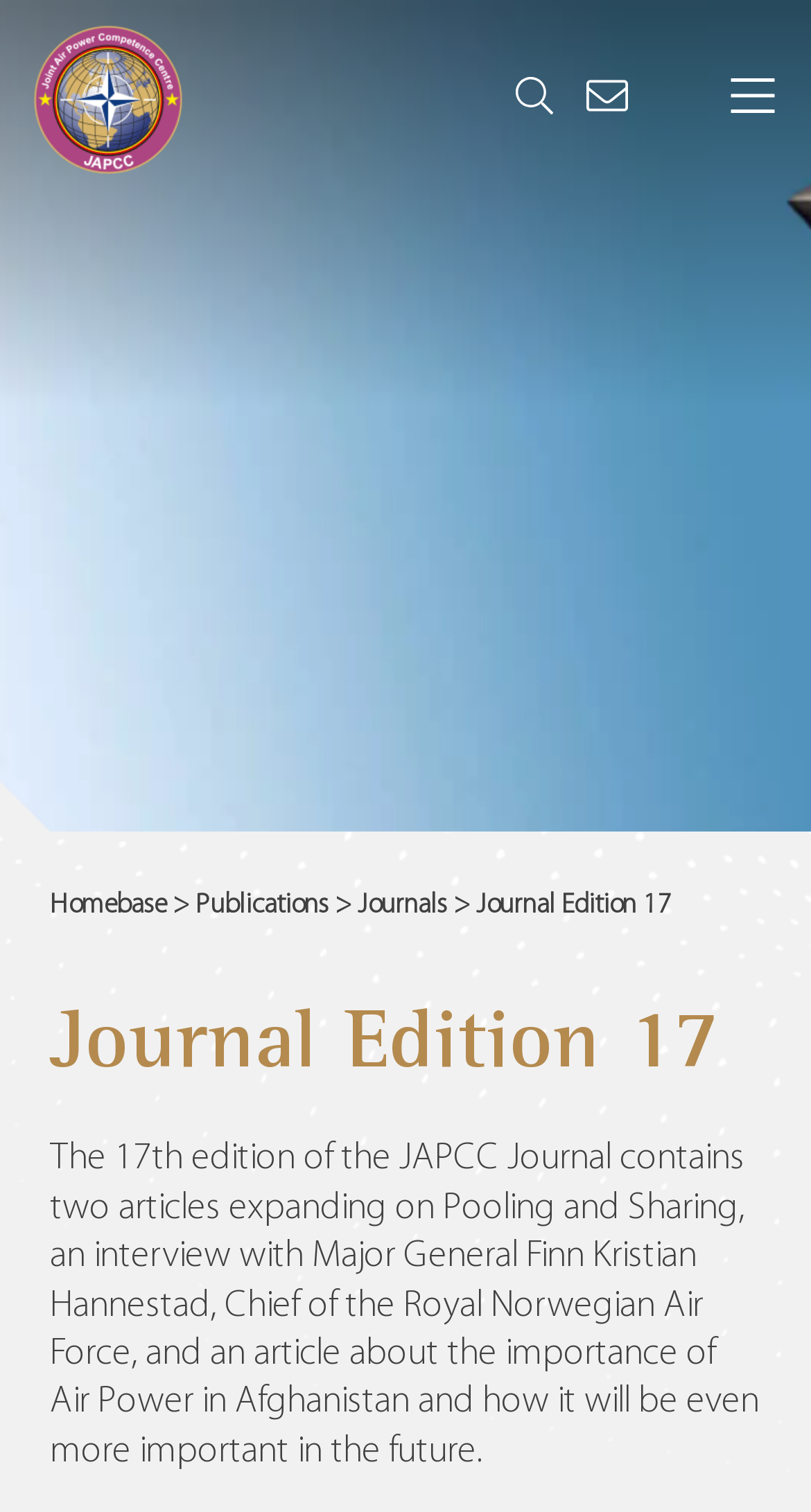Provide a thorough description of the webpage's content and layout.

The webpage appears to be a journal edition webpage, specifically the 17th edition of the JAPCC Journal. At the top, there are three links with accompanying images, positioned horizontally and spaced evenly apart, taking up about a quarter of the screen width. 

Below these links, there is a navigation menu with five links: "Homebase", "Publications", "Journals", and two more links separated by a static text element containing a right-pointing arrow and a non-breaking space. The navigation menu is positioned near the top-left corner of the screen.

The main content of the webpage is headed by a heading element "Journal Edition 17" which is centered near the top of the screen. Below the heading, there is a static text element that provides a brief summary of the journal edition, describing its contents, including two articles, an interview, and another article about the importance of Air Power in Afghanistan. This text element takes up about half of the screen width and is positioned near the top-center of the screen.